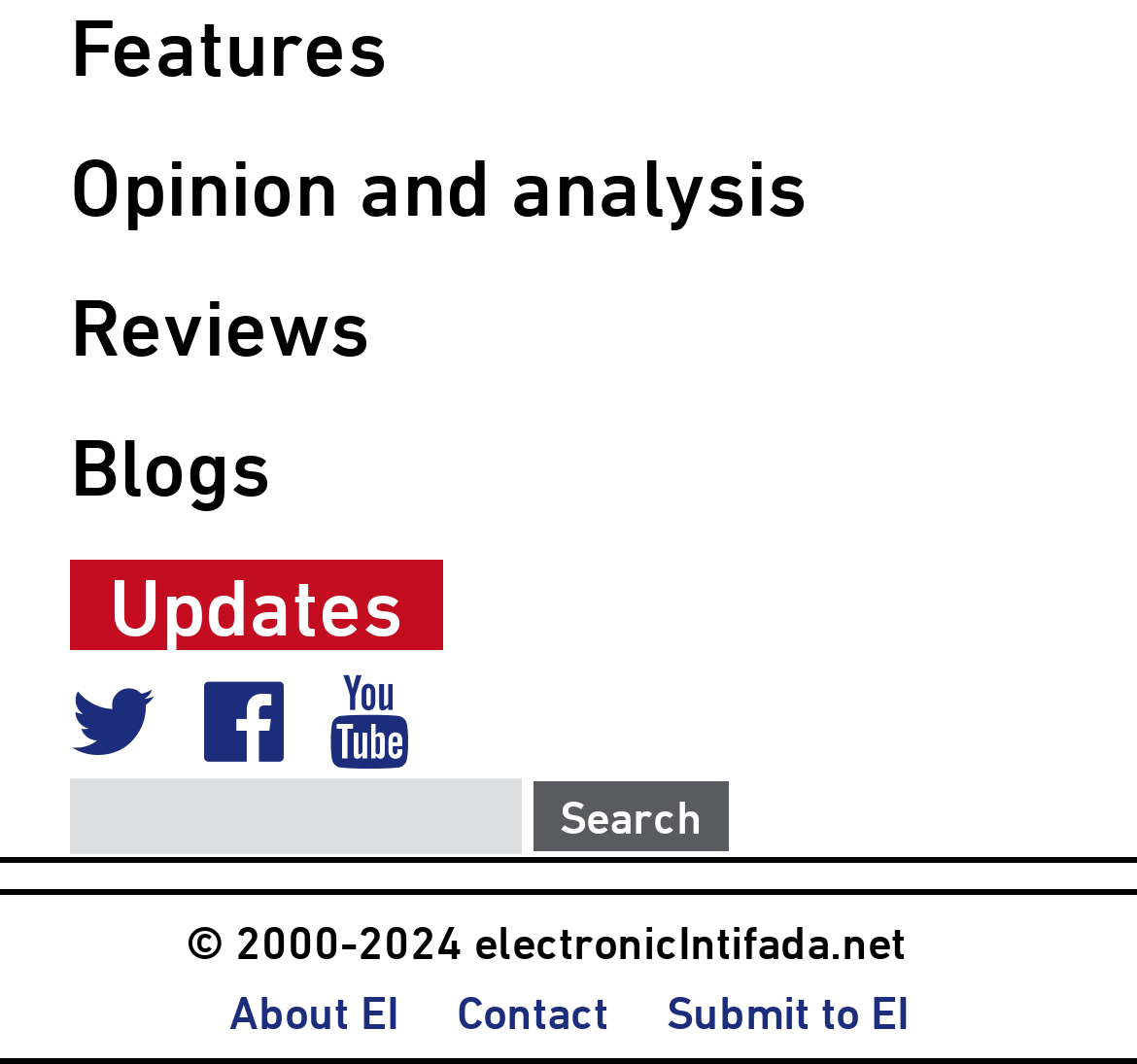Find the bounding box coordinates of the clickable region needed to perform the following instruction: "Go to Opinion and analysis". The coordinates should be provided as four float numbers between 0 and 1, i.e., [left, top, right, bottom].

[0.062, 0.132, 0.71, 0.216]